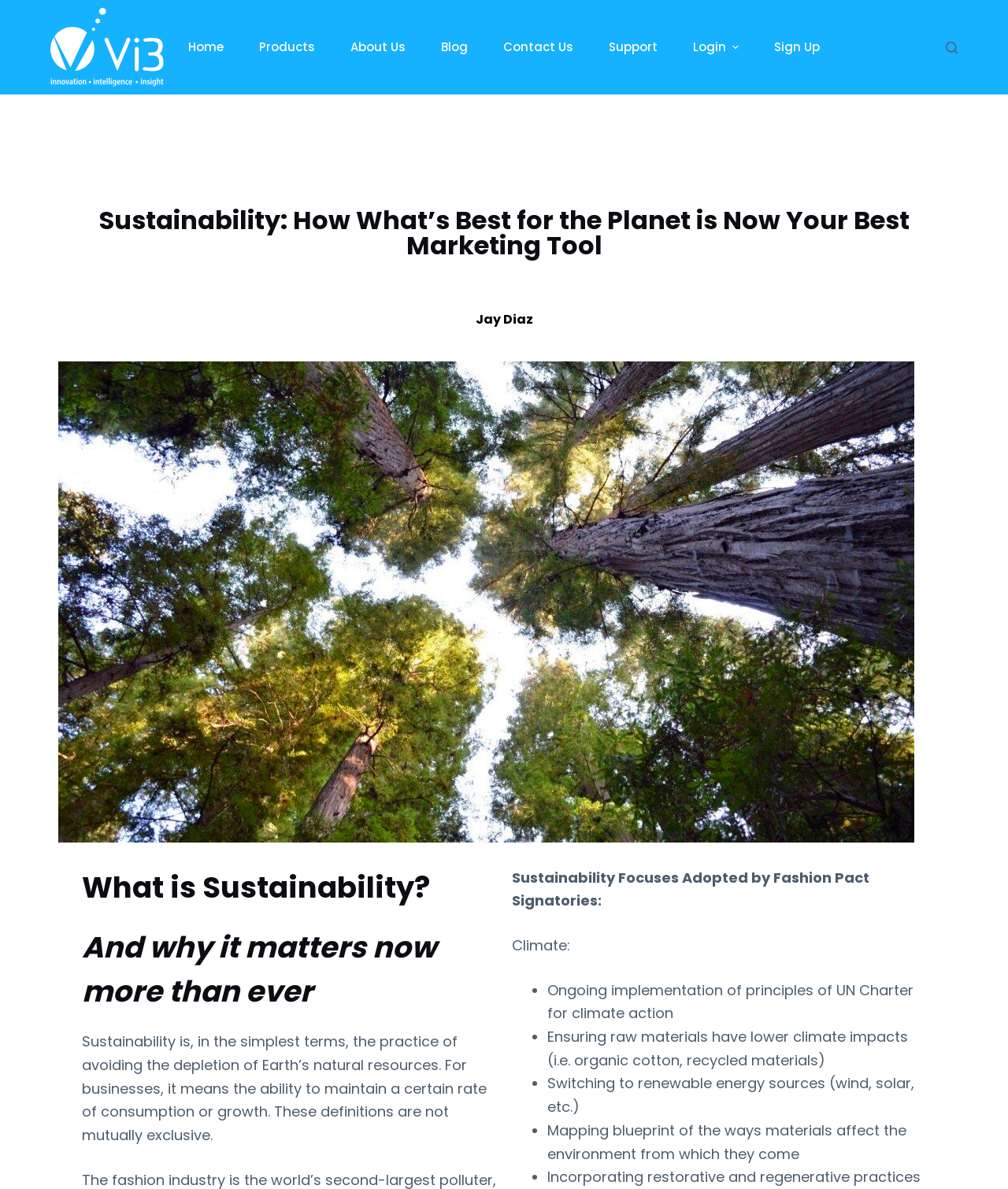Refer to the screenshot and answer the following question in detail:
What is the definition of sustainability mentioned on the webpage?

The definition of sustainability mentioned on the webpage is 'the practice of avoiding the depletion of Earth’s natural resources' which is explained in the article as a simple term for businesses to maintain a certain rate of consumption or growth.